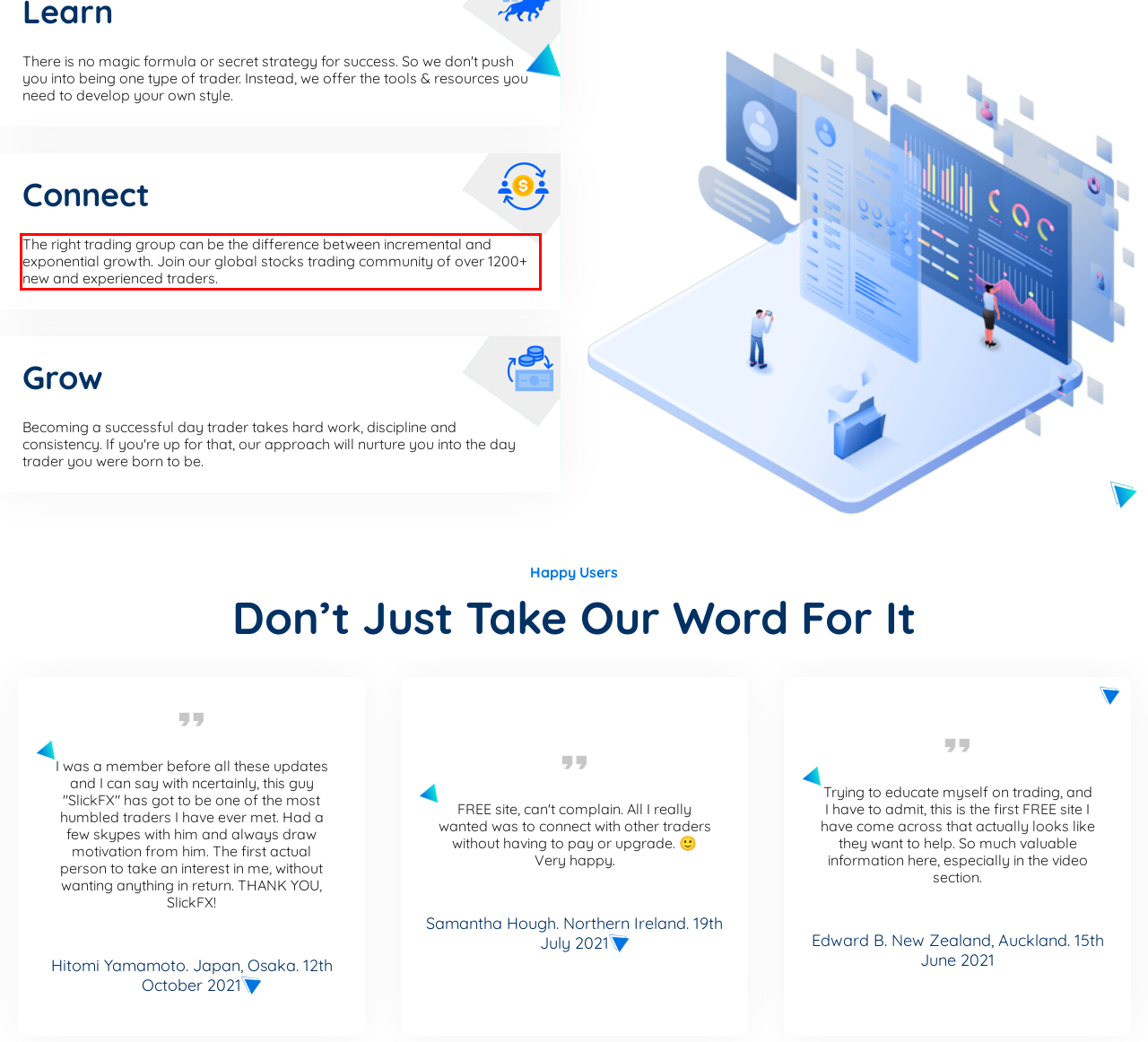Please look at the screenshot provided and find the red bounding box. Extract the text content contained within this bounding box.

The right trading group can be the difference between incremental and exponential growth. Join our global stocks trading community of over 1200+ new and experienced traders.